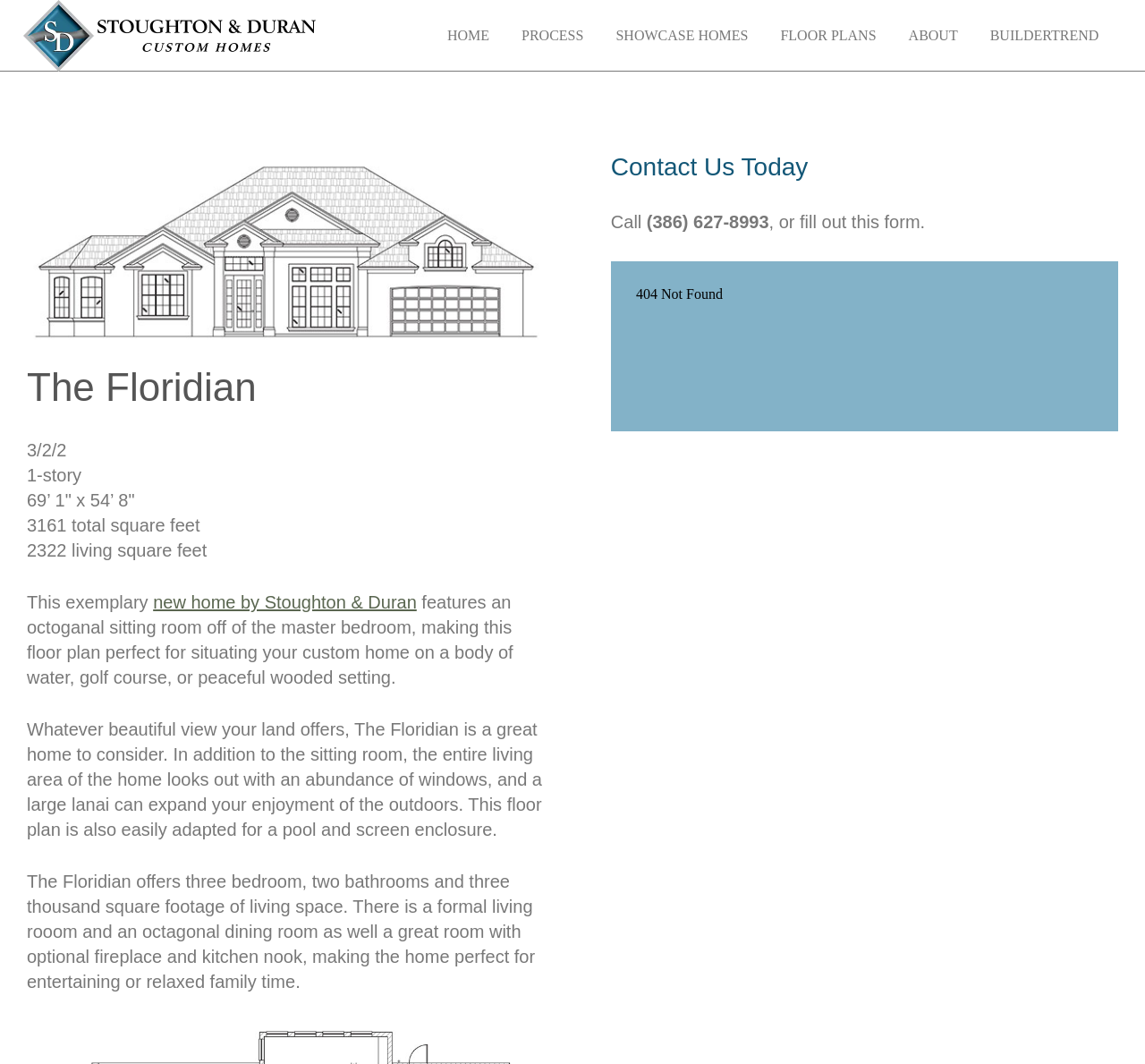Locate the bounding box coordinates of the item that should be clicked to fulfill the instruction: "Click the Stoughton & Duran Custom Homes Logo".

[0.02, 0.053, 0.284, 0.071]